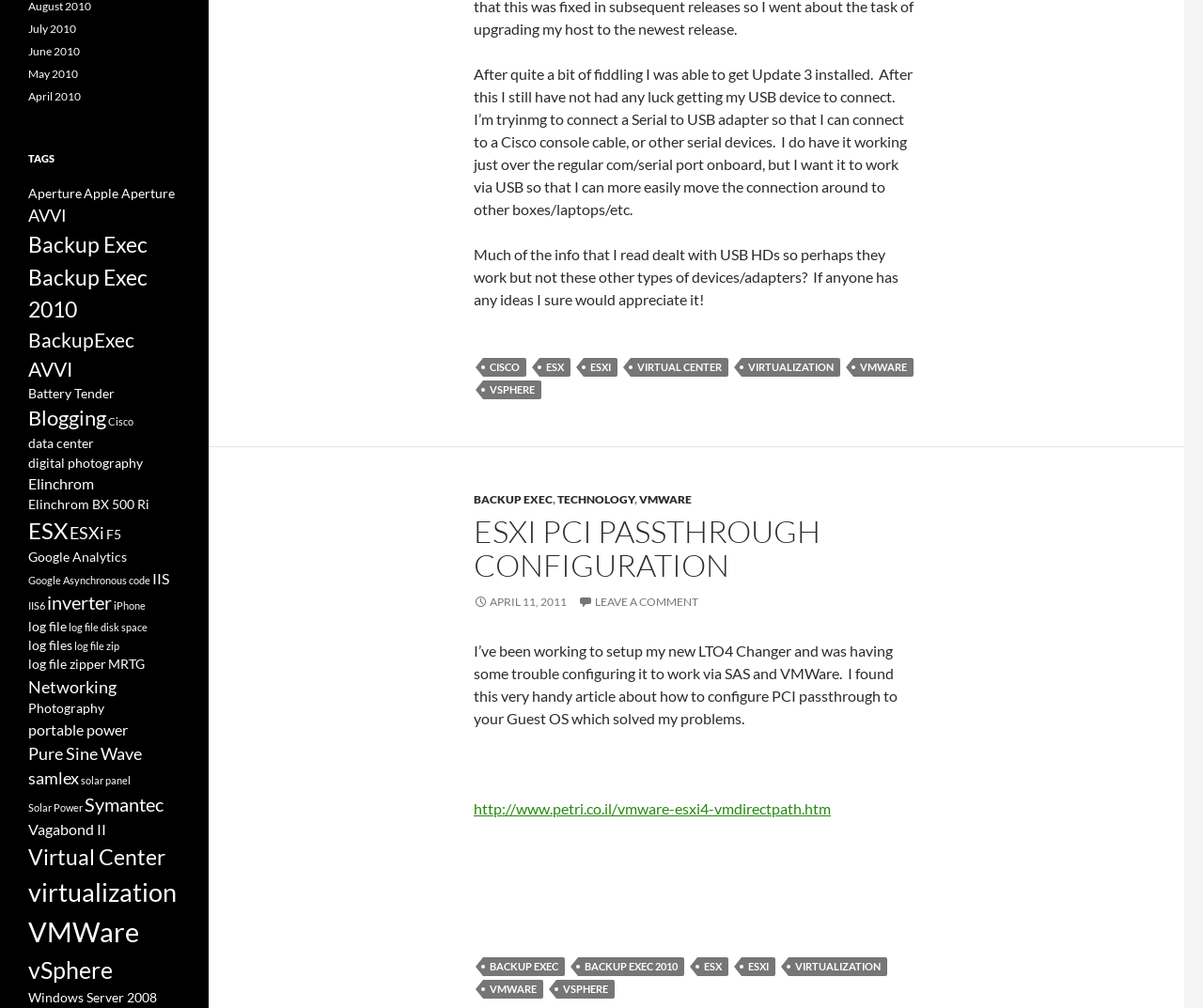Please respond to the question using a single word or phrase:
What is the topic of the article with the link 'http://www.petri.co.il/vmware-esxi4-vmdirectpath.htm'?

PCI passthrough configuration